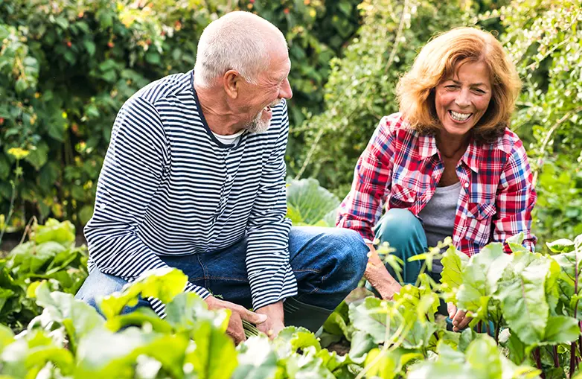What are they possibly doing?
Based on the visual information, provide a detailed and comprehensive answer.

The couple is kneeling among vibrant foliage, suggesting that they are engaged in a gardening activity, possibly tending to vegetables or herbs, which is a common task in a garden setting.